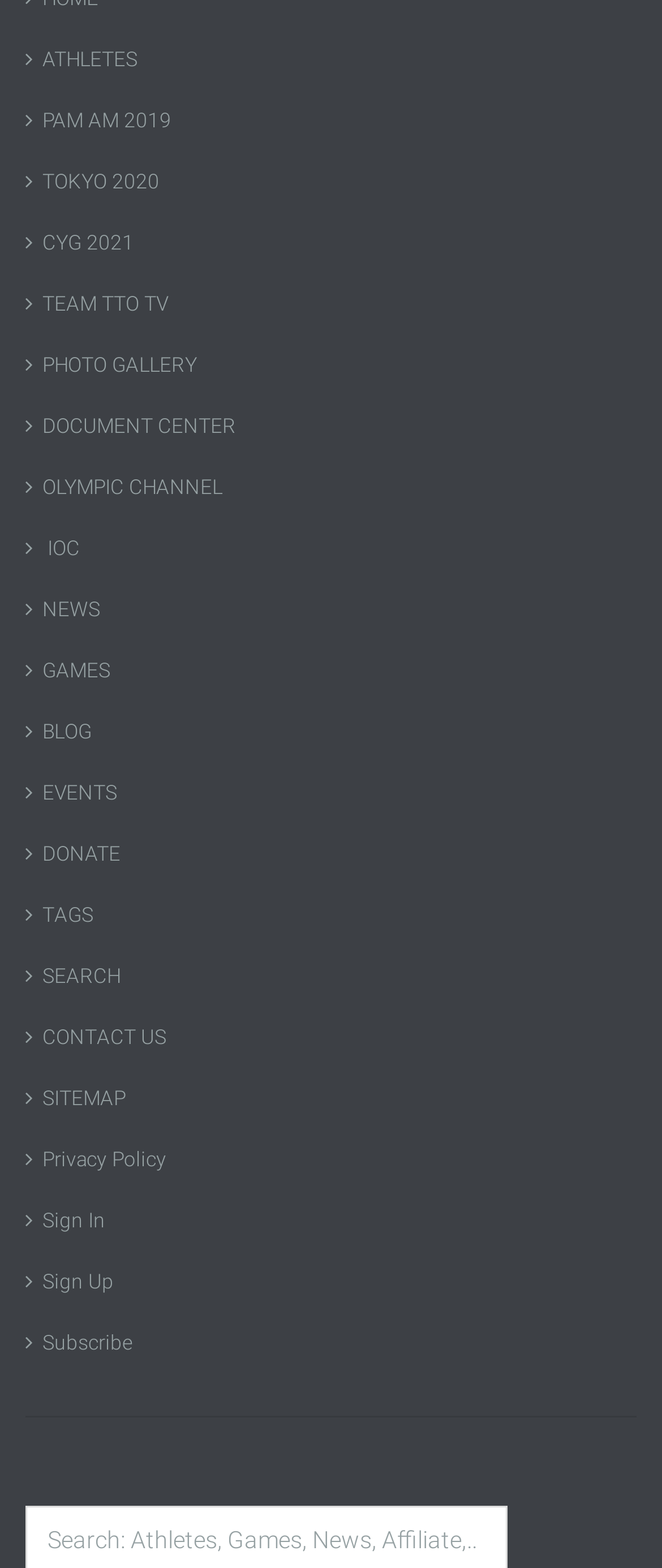What is the first link on the webpage?
Look at the screenshot and respond with a single word or phrase.

ATHLETES